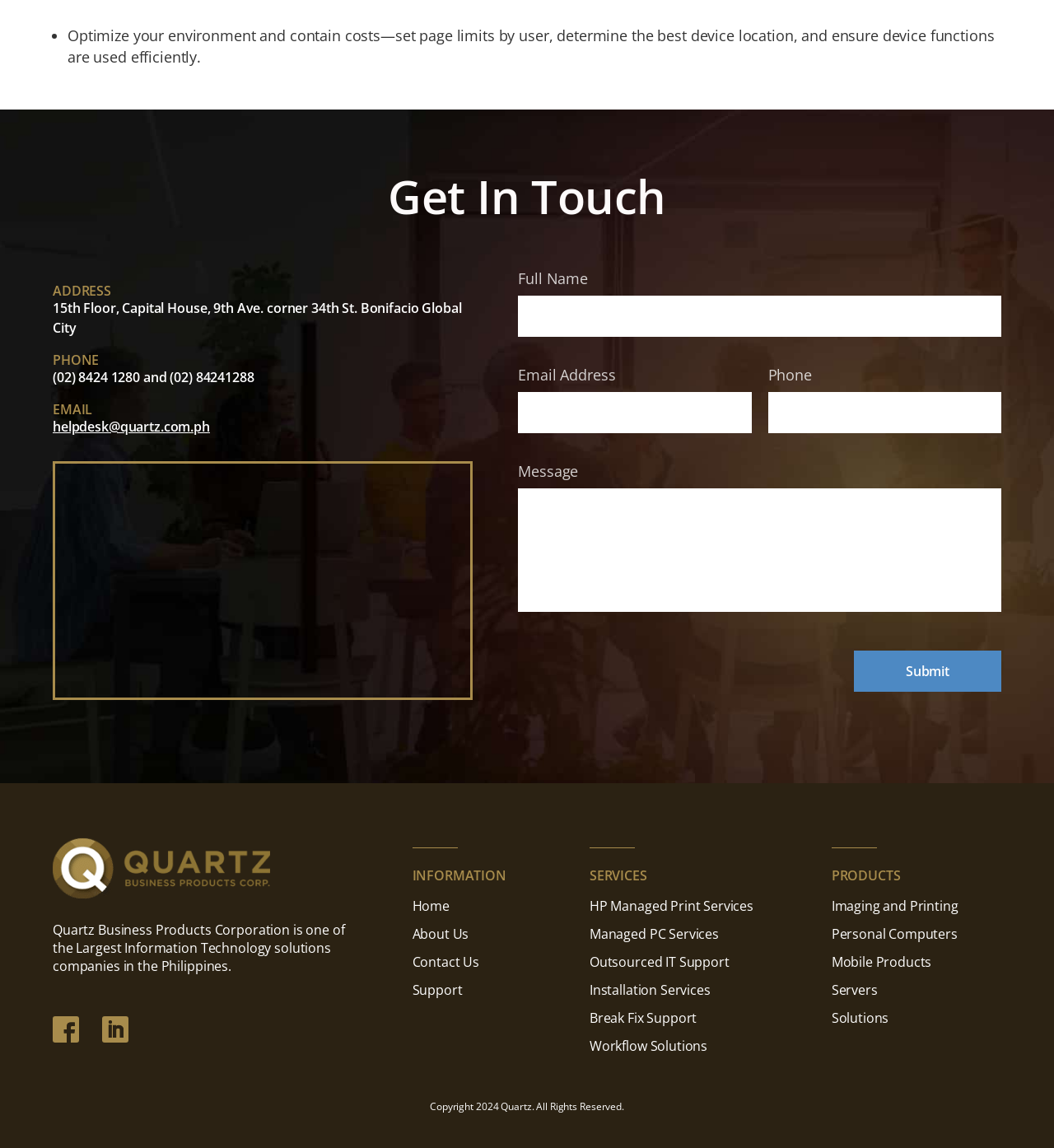Locate the bounding box coordinates of the region to be clicked to comply with the following instruction: "Fill in Full Name". The coordinates must be four float numbers between 0 and 1, in the form [left, top, right, bottom].

[0.492, 0.258, 0.95, 0.294]